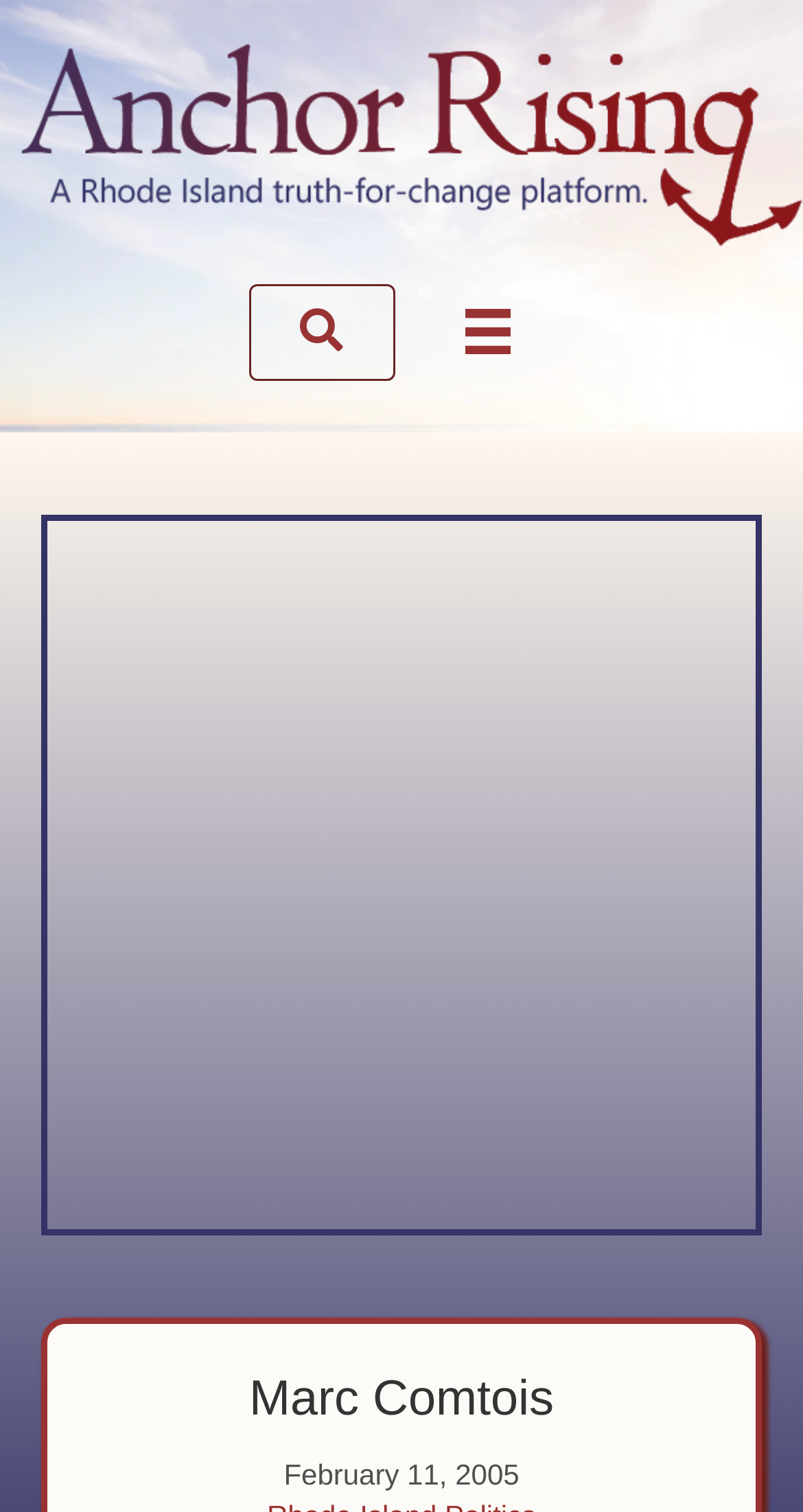What is the logo image above the search box?
Using the visual information, reply with a single word or short phrase.

Anchor Rising